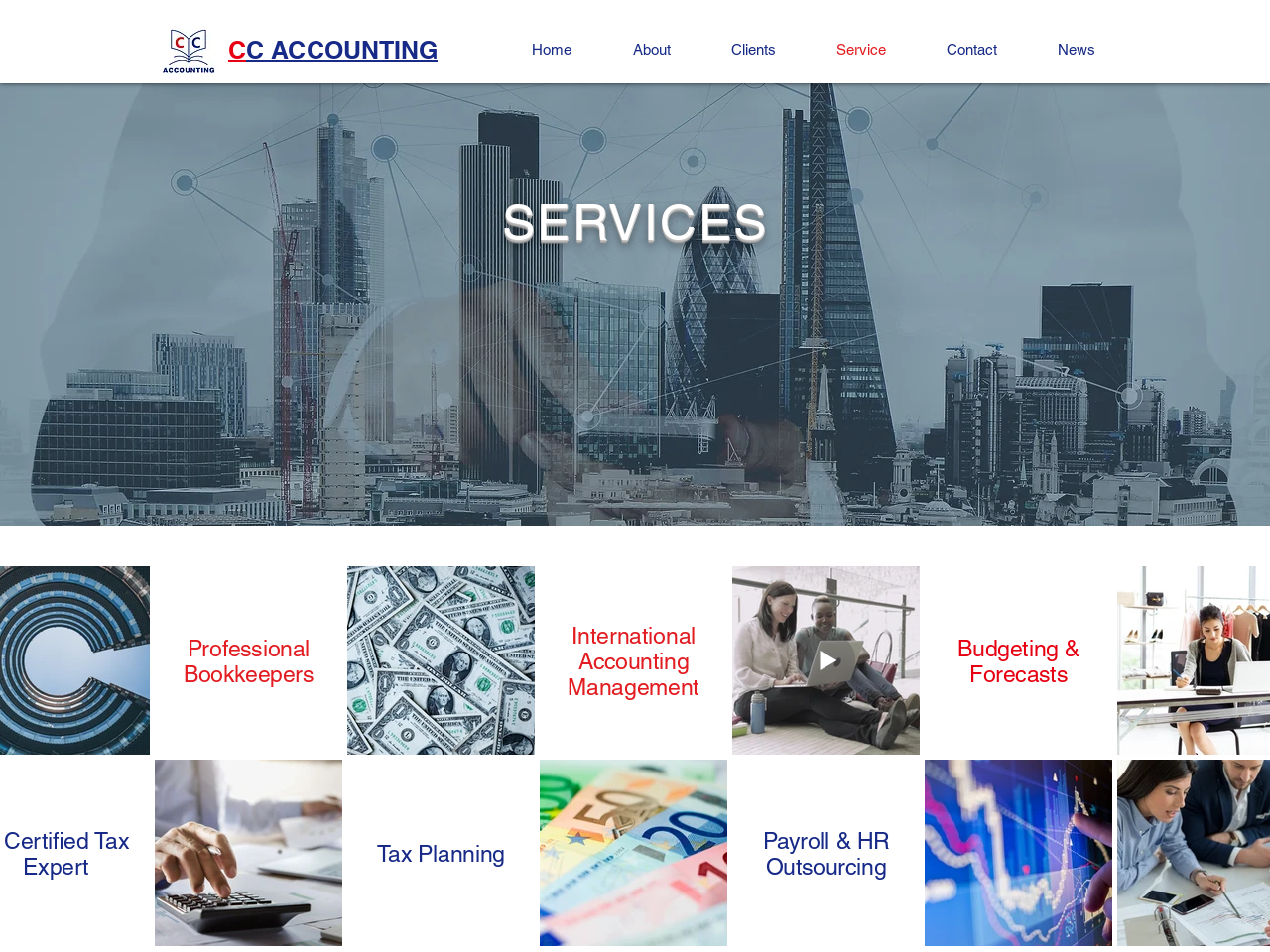Pinpoint the bounding box coordinates of the element to be clicked to execute the instruction: "Explore payroll and HR outsourcing".

[0.576, 0.797, 0.723, 0.994]